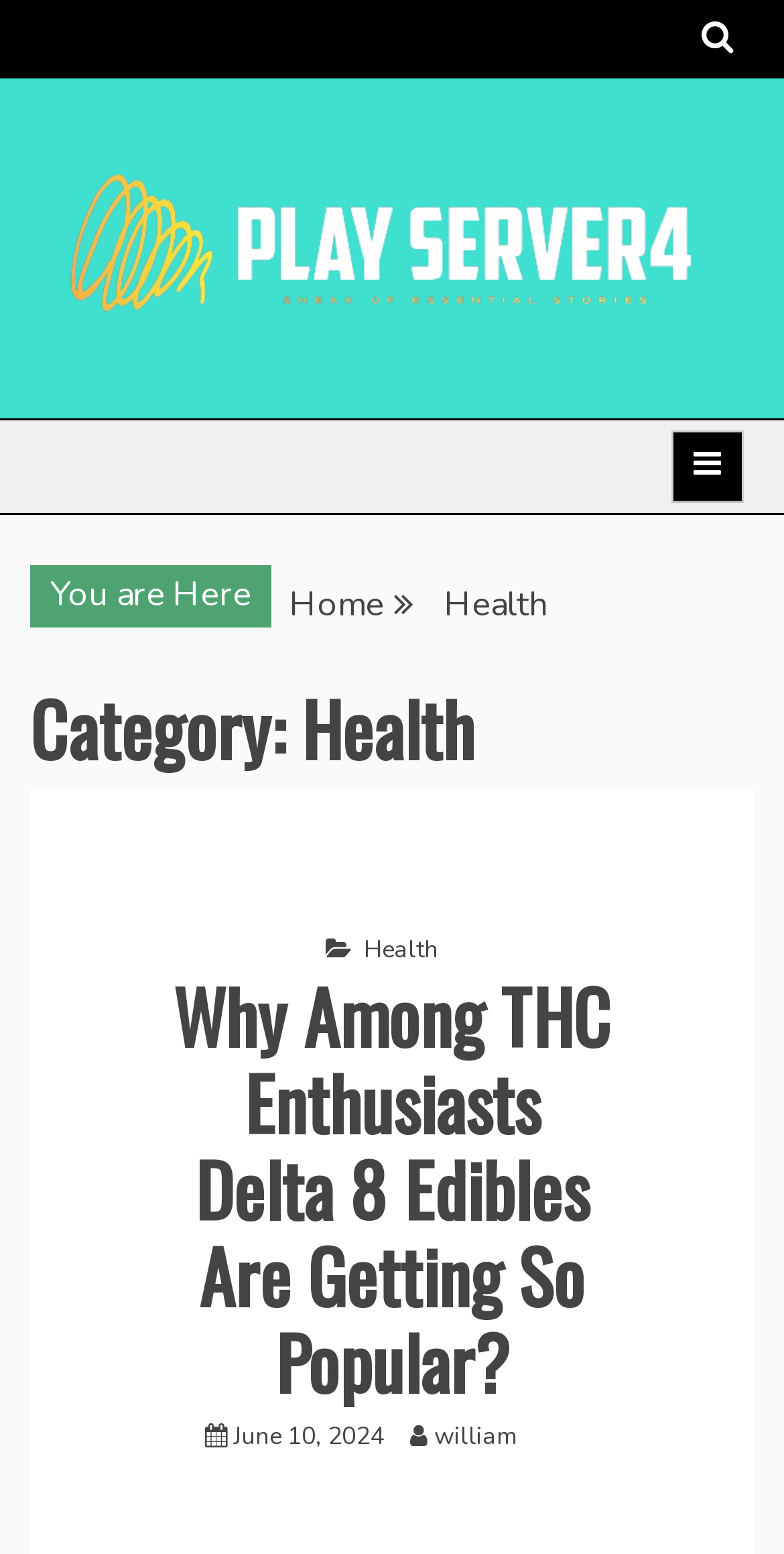Who is the author of the article?
Your answer should be a single word or phrase derived from the screenshot.

william